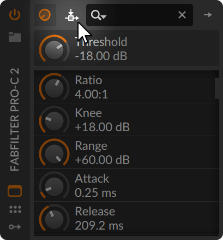Please provide a comprehensive answer to the question below using the information from the image: What is the release time of the compressor?

The release time of the compressor, which dictates how quickly the compressor stops acting after the signal falls below the threshold, is set to 209.2 ms in the FabFilter Pro-C 2 plugin.